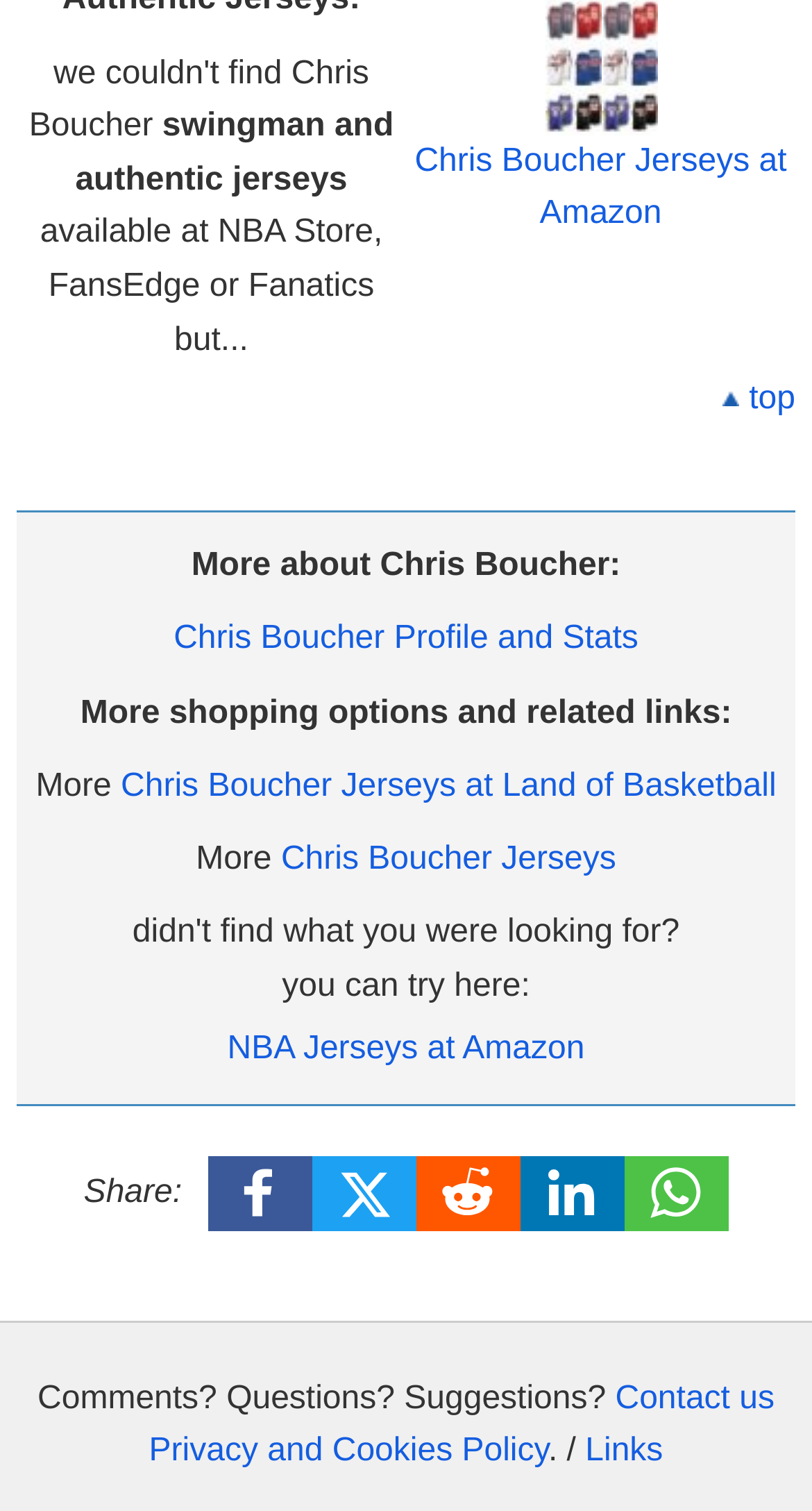What is the alternative option for finding NBA jerseys?
Provide an in-depth answer to the question, covering all aspects.

The webpage mentions 'More Chris Boucher Jerseys at Land of Basketball' as an alternative option for finding NBA jerseys, indicating that users can also search for jerseys on this platform.